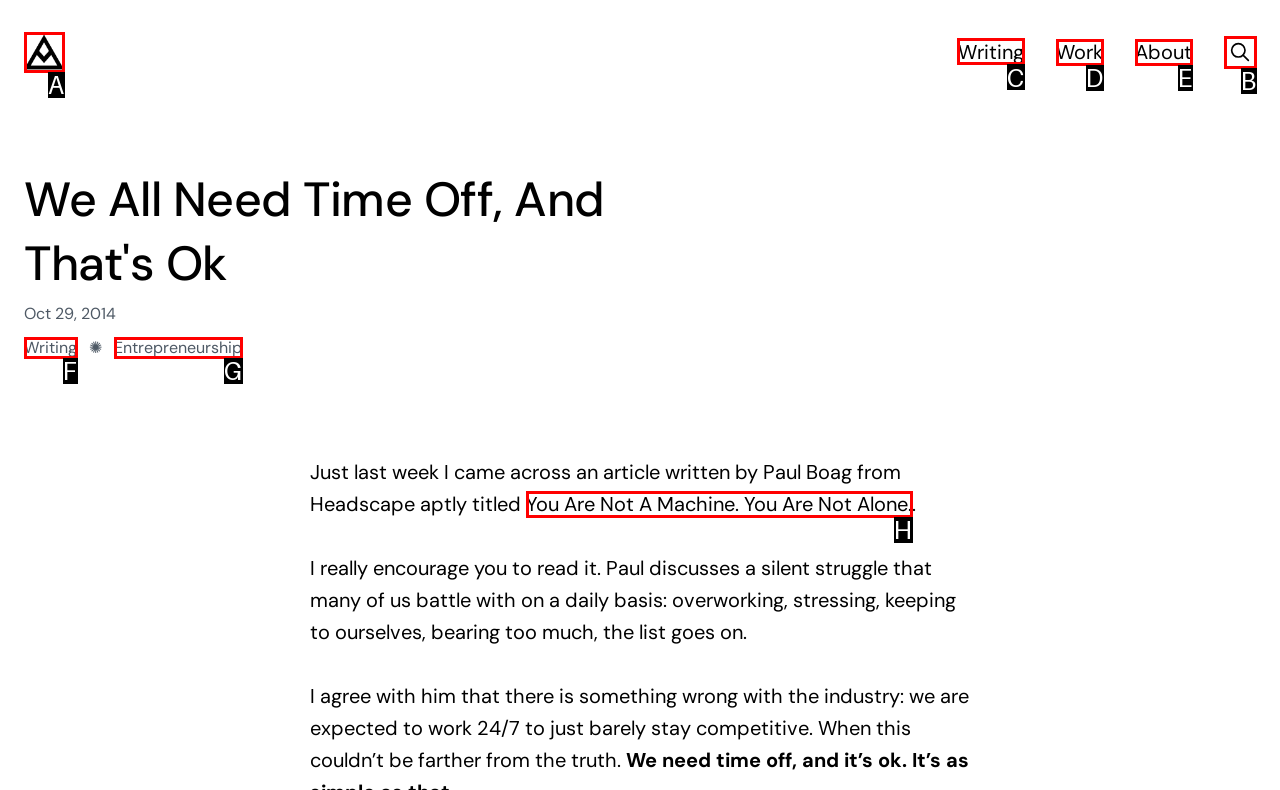Decide which HTML element to click to complete the task: go to the writing page Provide the letter of the appropriate option.

C